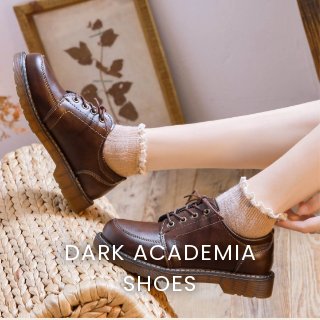Please answer the following query using a single word or phrase: 
What type of edge do the socks have?

Ruffled